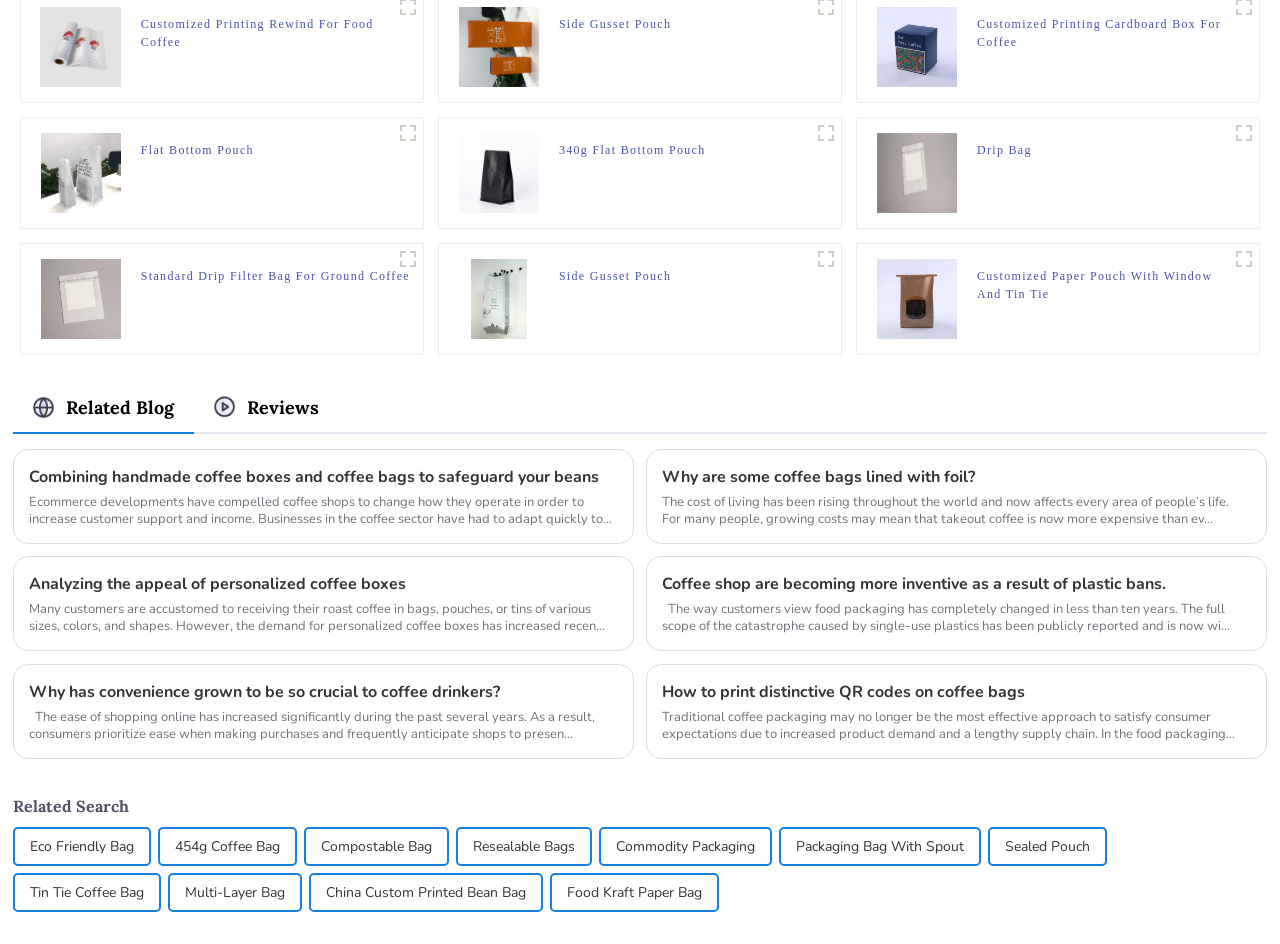Please determine the bounding box coordinates for the element that should be clicked to follow these instructions: "click the link 'Customized Printing Rewind For Food Coffee'".

[0.11, 0.016, 0.307, 0.054]